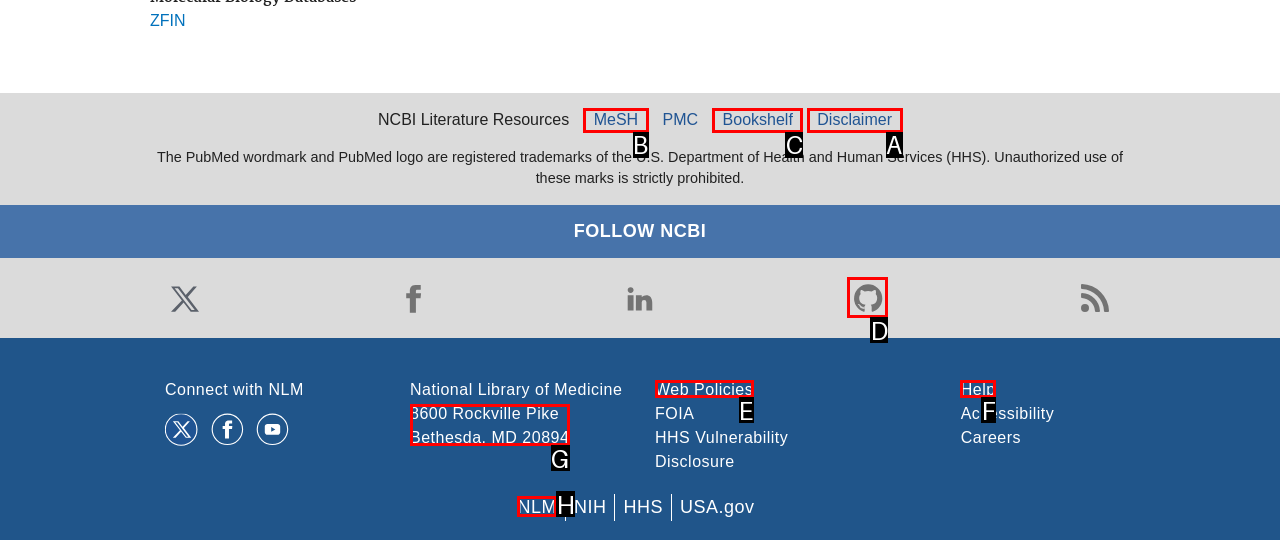To complete the task: View Disclaimer, which option should I click? Answer with the appropriate letter from the provided choices.

A